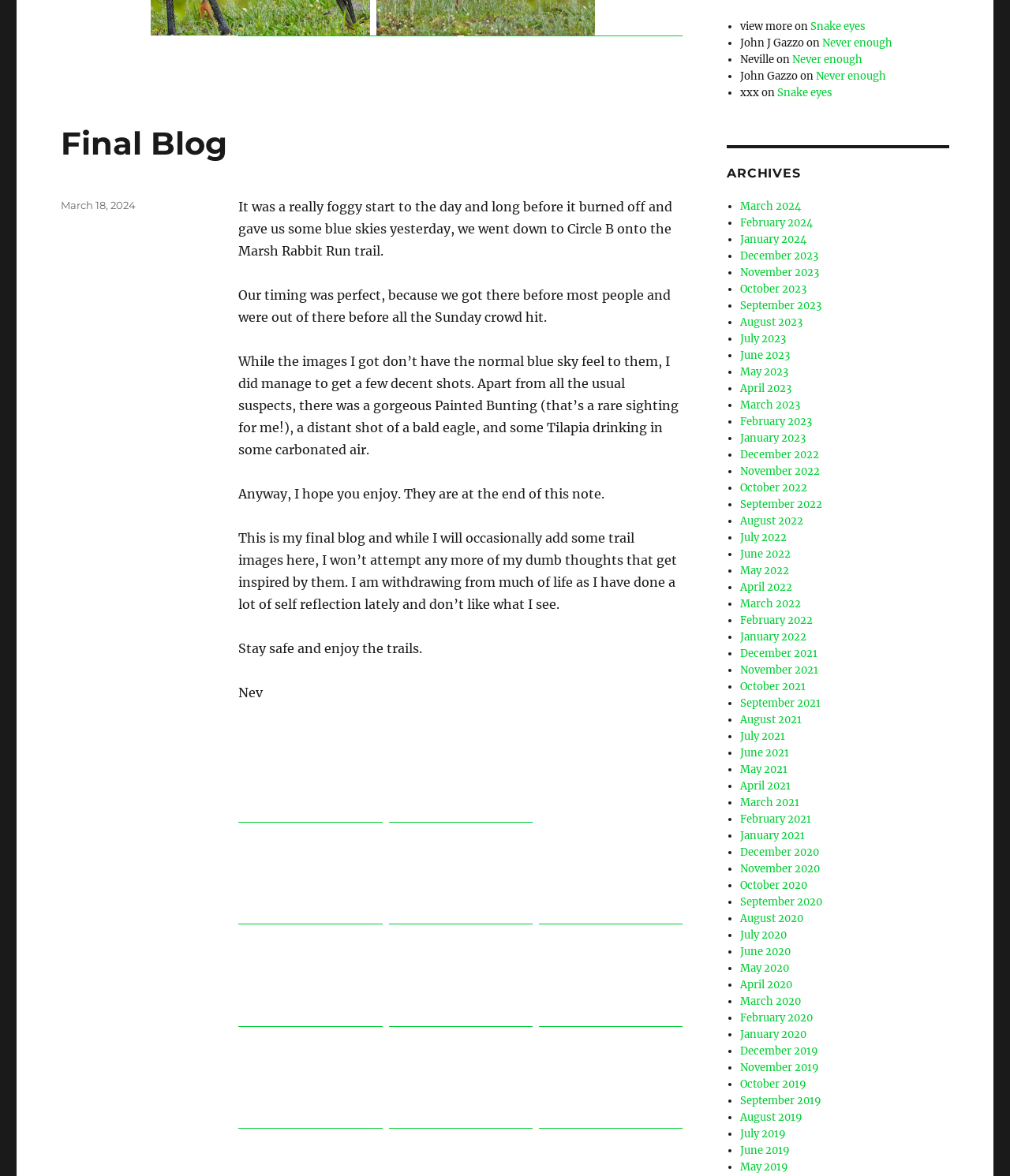Locate the bounding box coordinates of the UI element described by: "March 18, 2024". The bounding box coordinates should consist of four float numbers between 0 and 1, i.e., [left, top, right, bottom].

[0.06, 0.169, 0.135, 0.18]